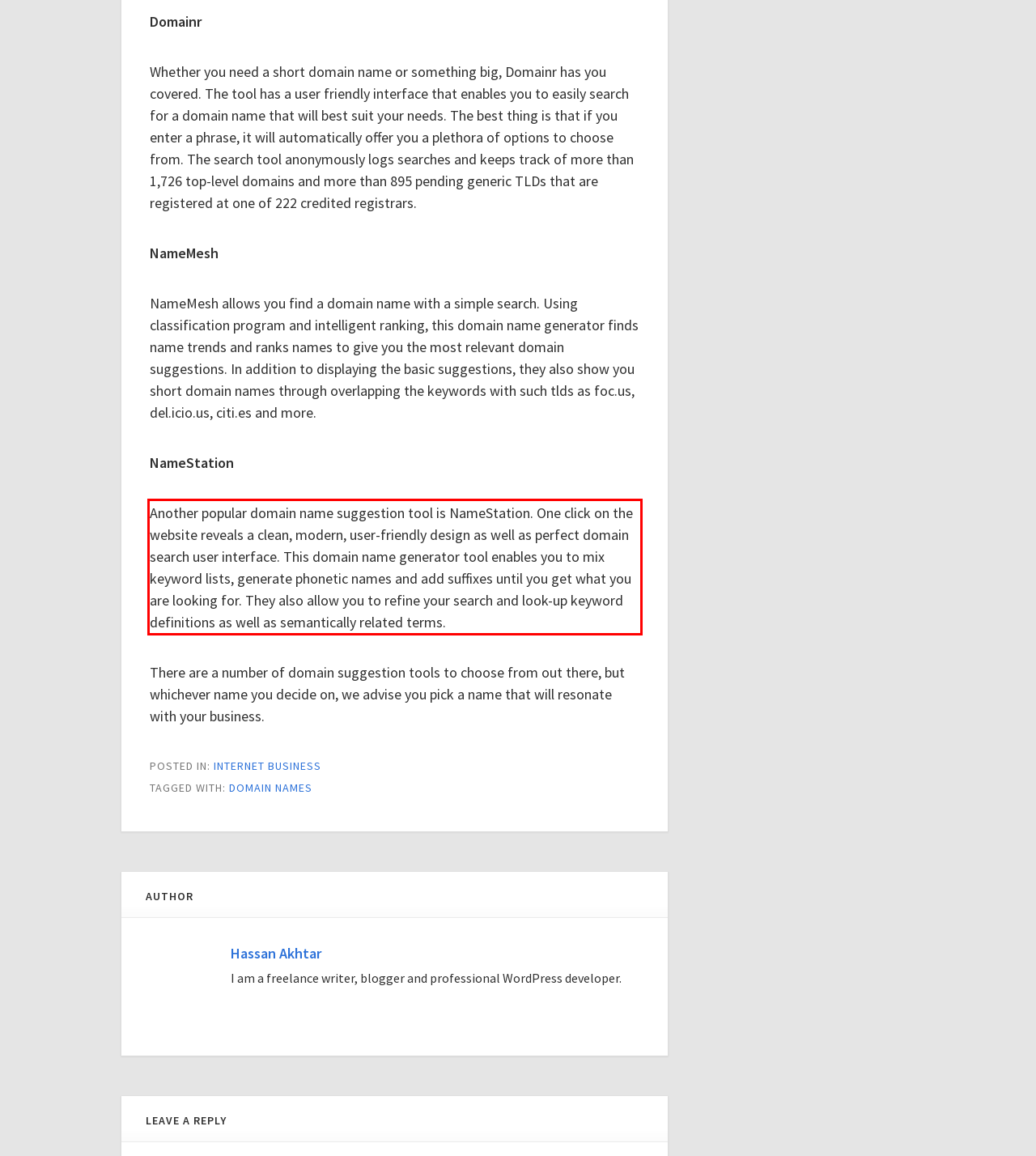There is a UI element on the webpage screenshot marked by a red bounding box. Extract and generate the text content from within this red box.

Another popular domain name suggestion tool is NameStation. One click on the website reveals a clean, modern, user-friendly design as well as perfect domain search user interface. This domain name generator tool enables you to mix keyword lists, generate phonetic names and add suffixes until you get what you are looking for. They also allow you to refine your search and look-up keyword definitions as well as semantically related terms.